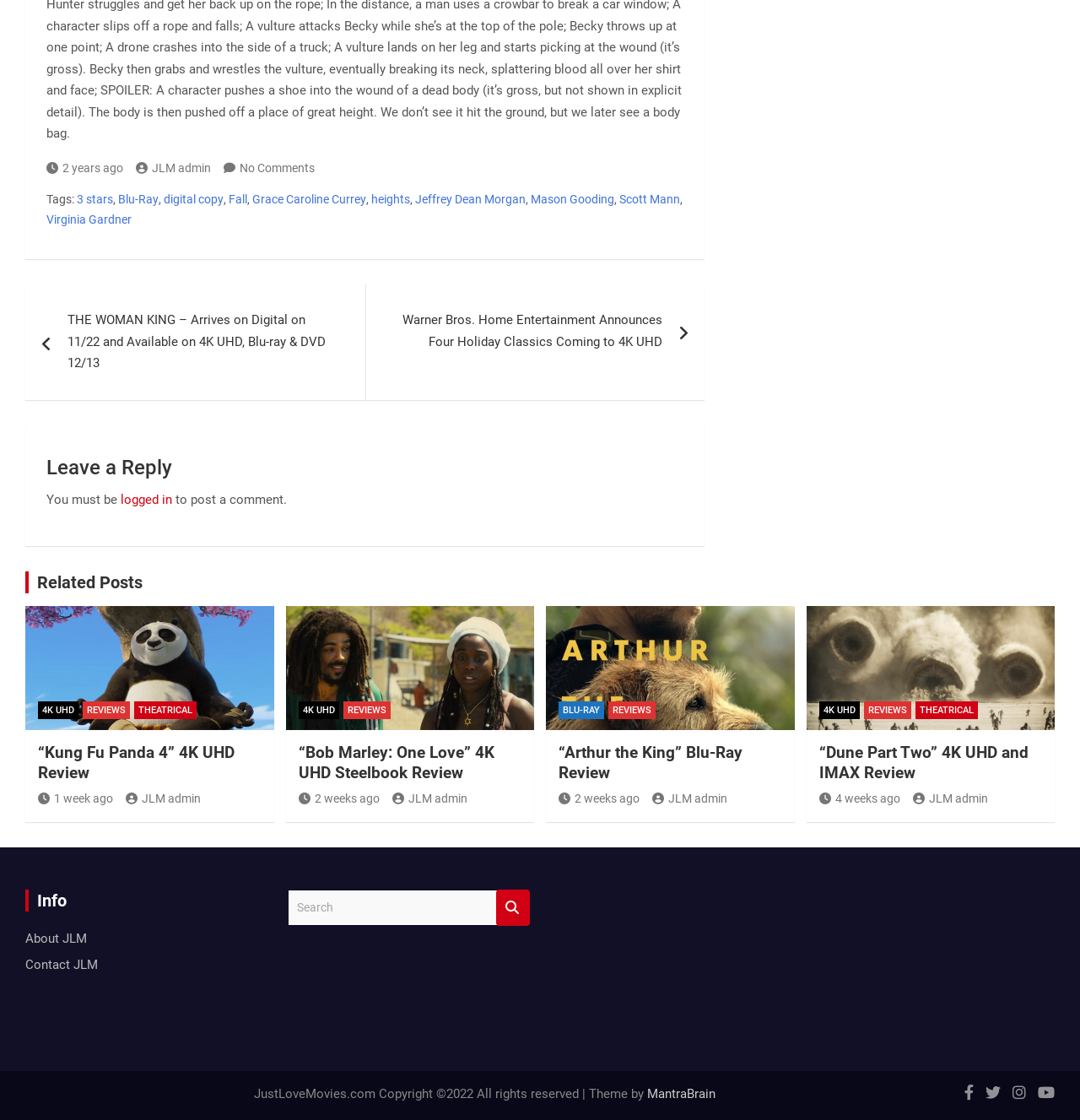Please locate the bounding box coordinates of the element that needs to be clicked to achieve the following instruction: "Check the tags of the current post". The coordinates should be four float numbers between 0 and 1, i.e., [left, top, right, bottom].

[0.043, 0.172, 0.069, 0.184]